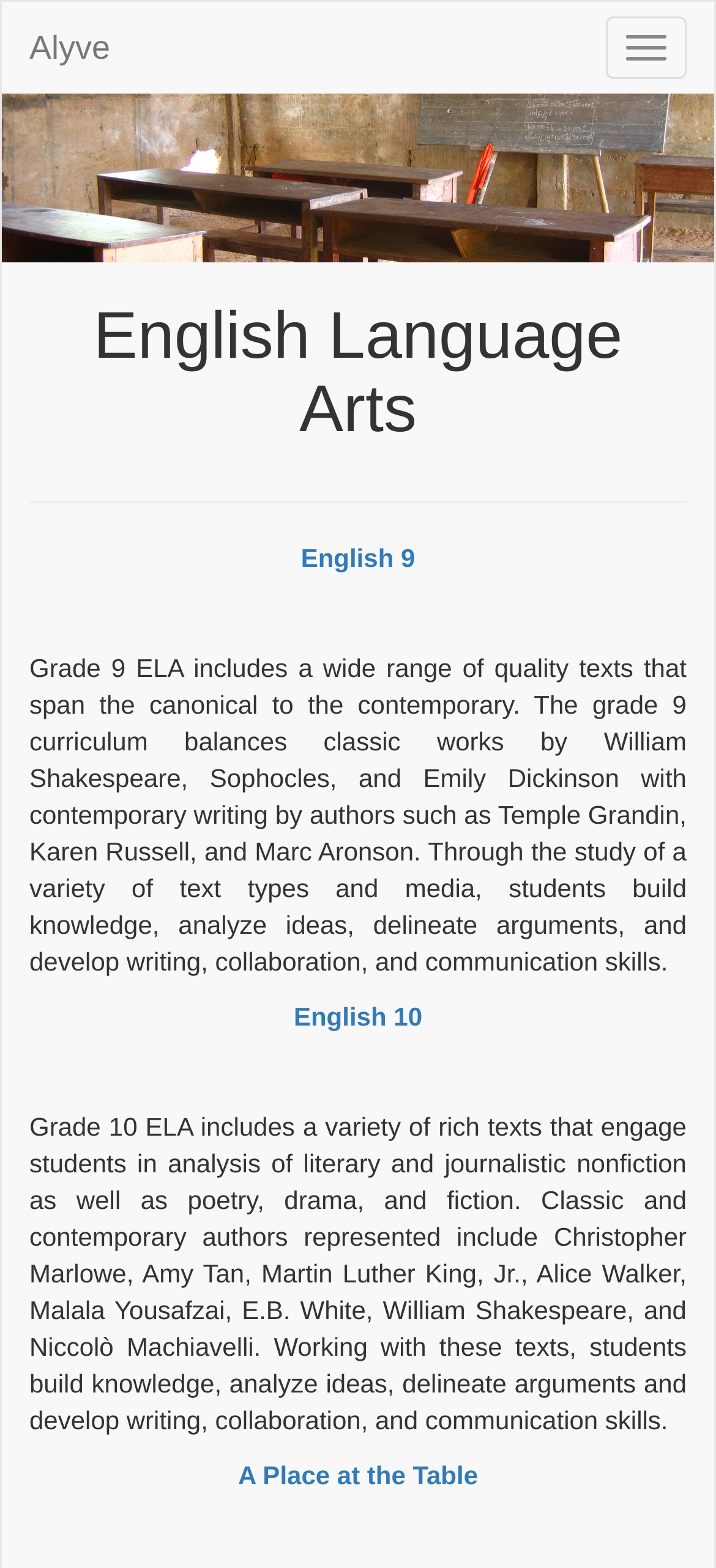What is the grade level of the first curriculum described?
Could you answer the question in a detailed manner, providing as much information as possible?

I determined the answer by looking at the link element with the text 'English 9' and the subsequent static text element that describes the curriculum, which mentions 'Grade 9 ELA'.